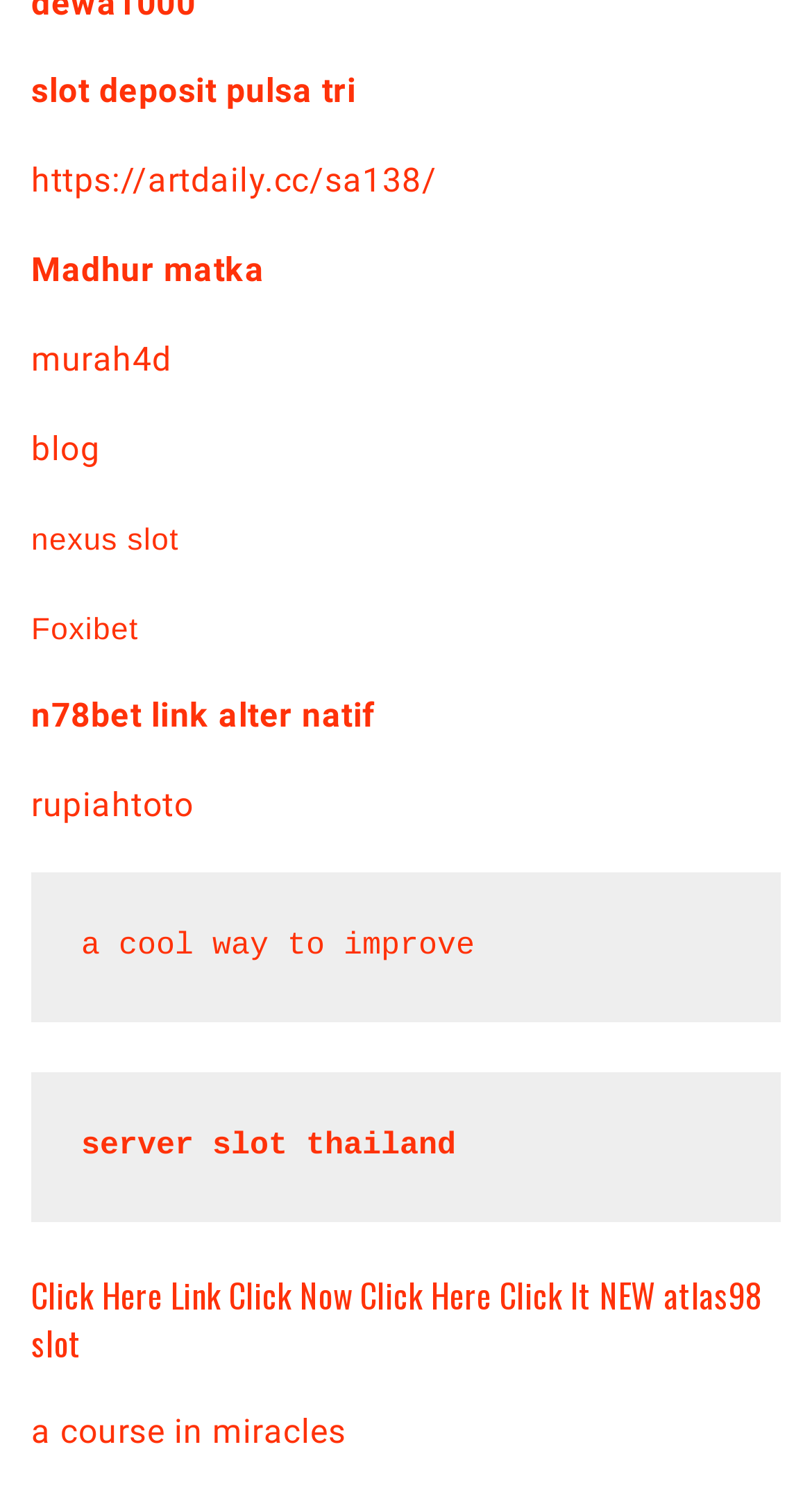Please locate the bounding box coordinates of the element's region that needs to be clicked to follow the instruction: "check murah4d". The bounding box coordinates should be provided as four float numbers between 0 and 1, i.e., [left, top, right, bottom].

[0.038, 0.228, 0.212, 0.254]